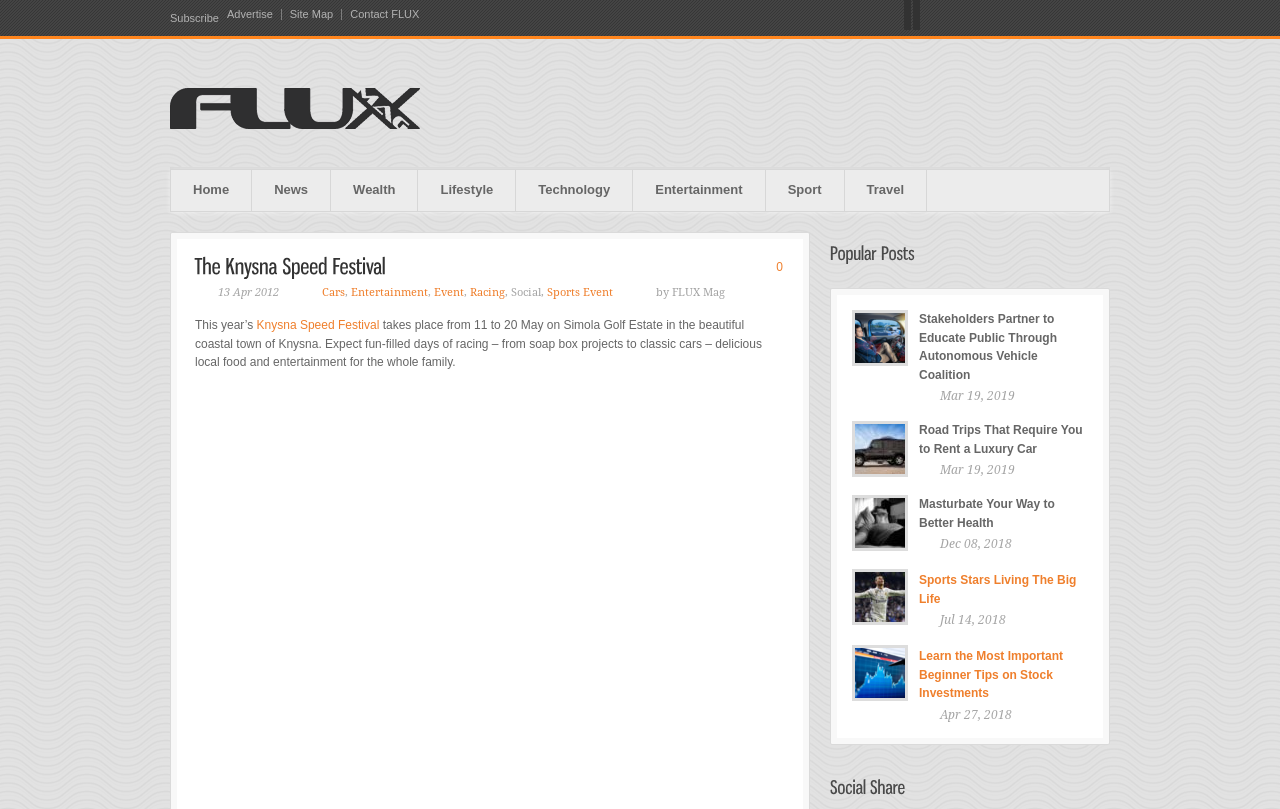What is the location of the festival?
Please ensure your answer to the question is detailed and covers all necessary aspects.

The question asks for the location of the festival, which can be found in the paragraph of text that describes the festival, stating that it 'takes place... on Simola Golf Estate in the beautiful coastal town of Knysna'.